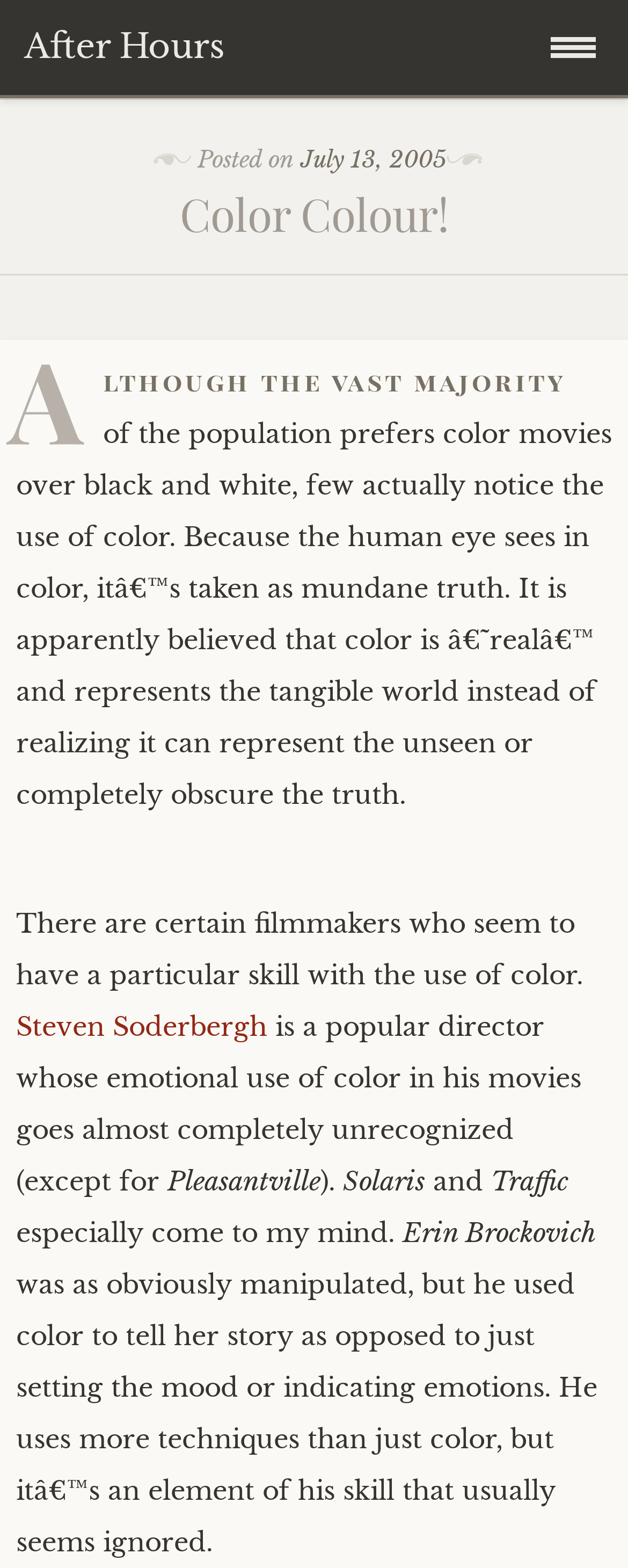Reply to the question with a brief word or phrase: What is the name of another movie mentioned in the article?

Erin Brockovich